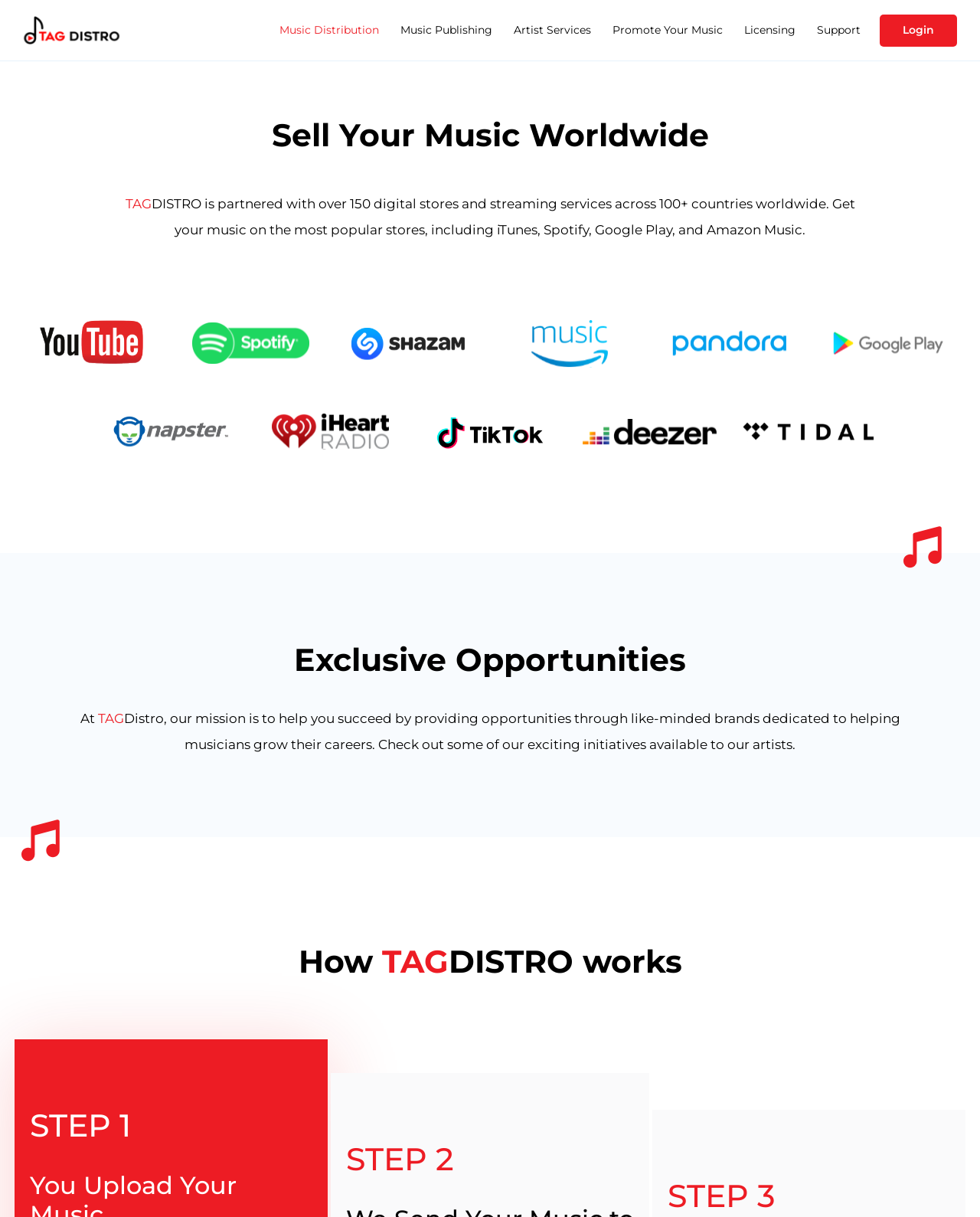Please find and report the bounding box coordinates of the element to click in order to perform the following action: "Understand how TAG Distro works". The coordinates should be expressed as four float numbers between 0 and 1, in the format [left, top, right, bottom].

[0.023, 0.775, 0.977, 0.821]